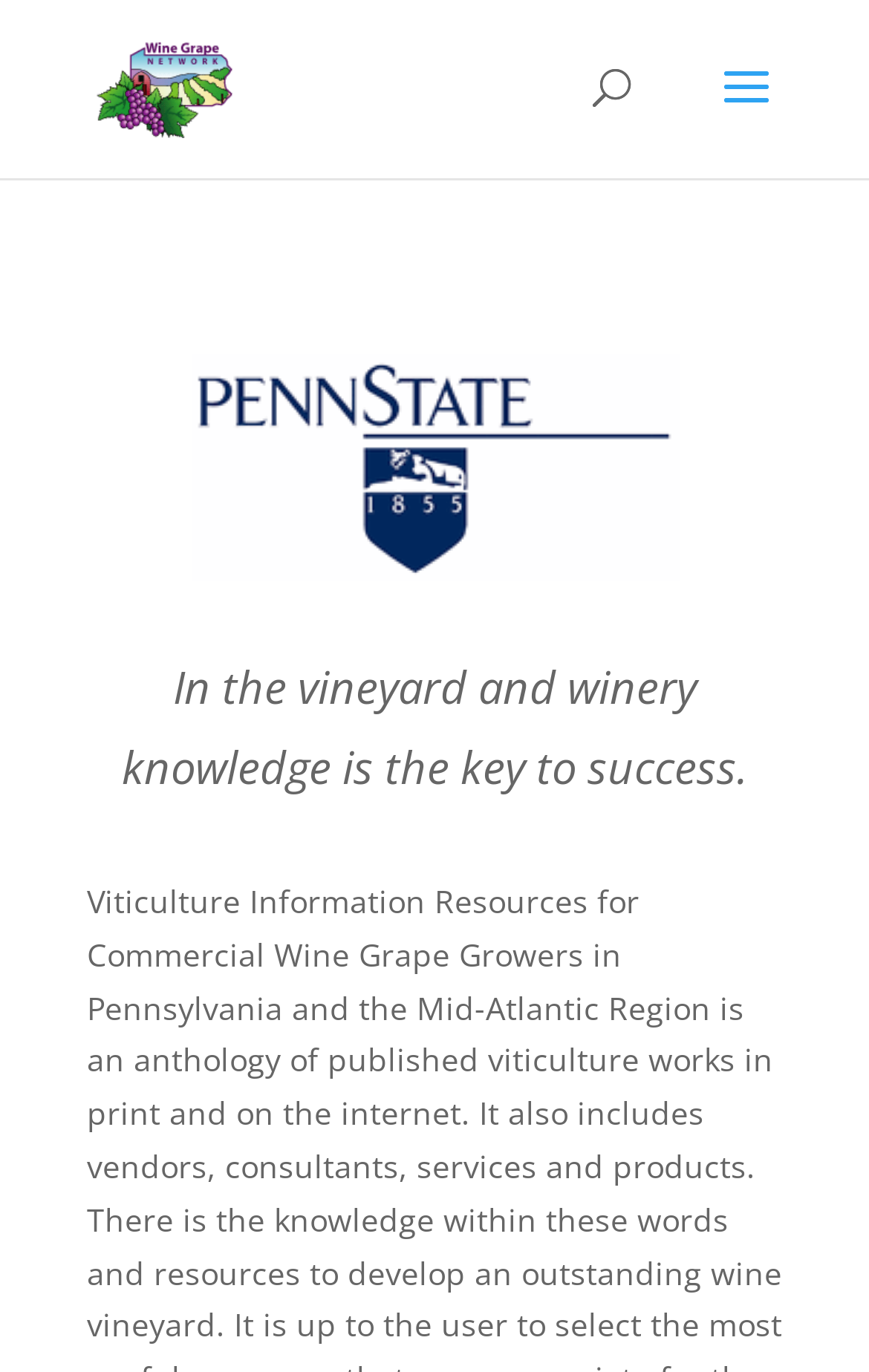Please find the bounding box for the UI component described as follows: "alt="Pennsylvania Wine Grape Network"".

[0.11, 0.047, 0.272, 0.078]